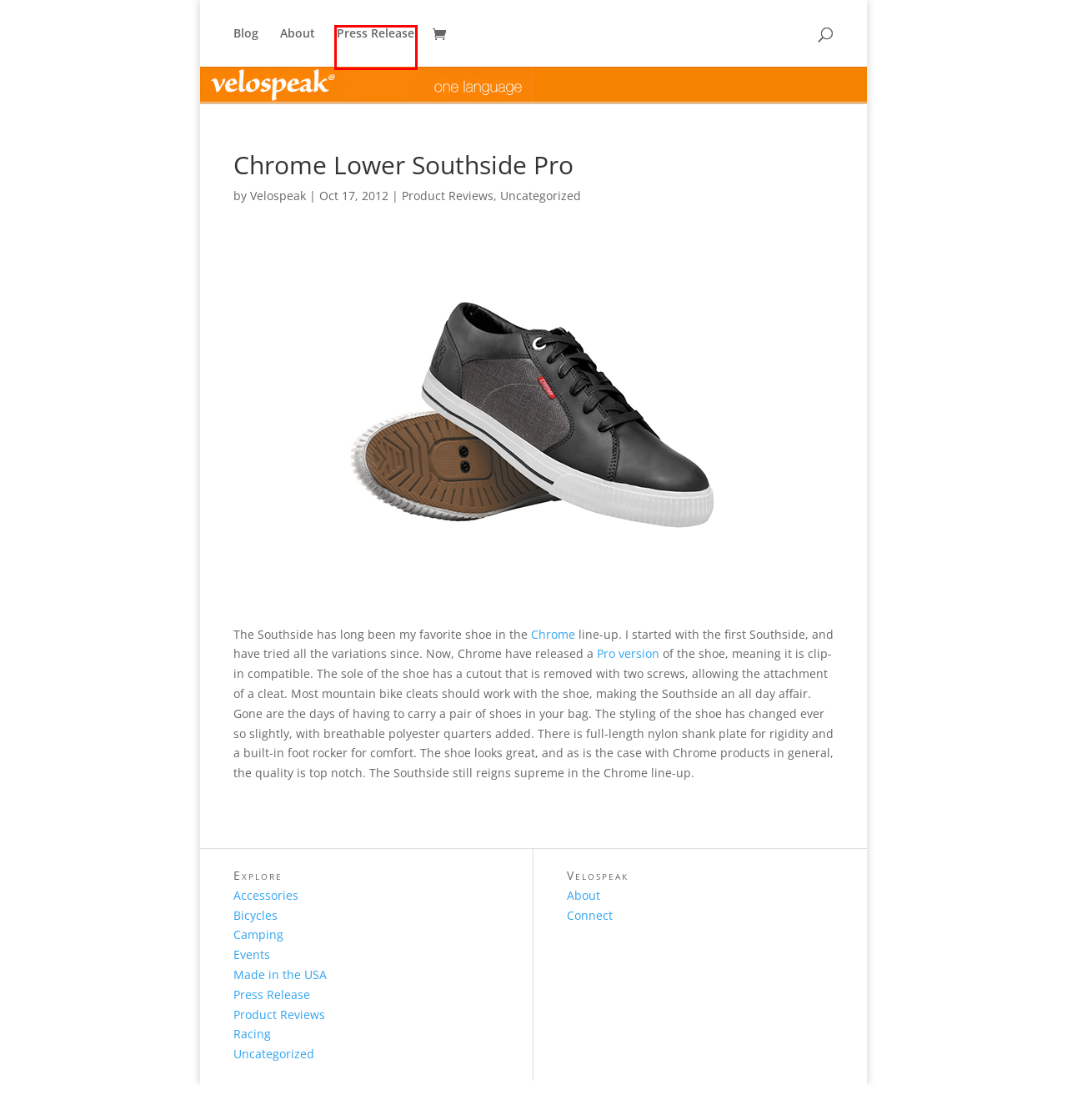You have received a screenshot of a webpage with a red bounding box indicating a UI element. Please determine the most fitting webpage description that matches the new webpage after clicking on the indicated element. The choices are:
A. Racing Archives – velospeak
B. velospeak – one language
C. Press Release Archives – velospeak
D. Camping Archives – velospeak
E. Accessories Archives – velospeak
F. Uncategorized Archives – velospeak
G. Bicycles Archives – velospeak
H. Product Reviews Archives – velospeak

C